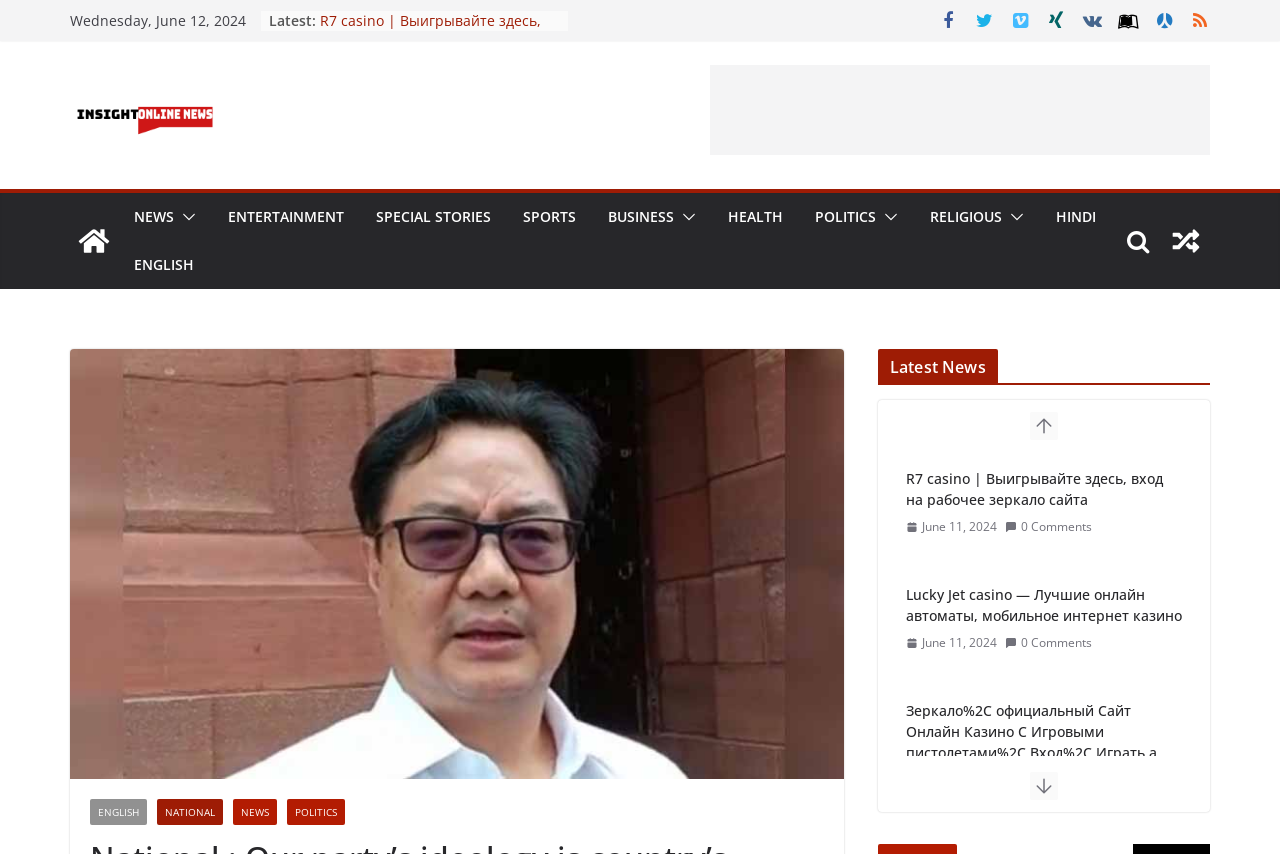Please identify the bounding box coordinates of where to click in order to follow the instruction: "Go to the 'NEWS' section".

[0.105, 0.237, 0.136, 0.27]